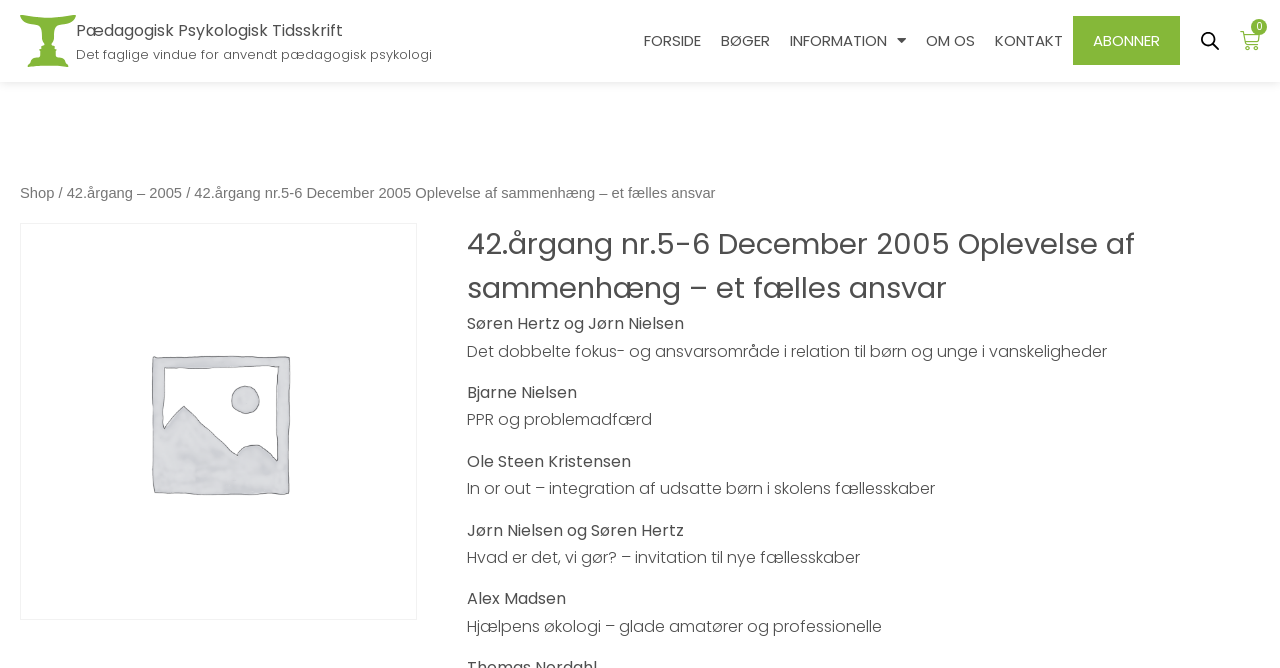Could you specify the bounding box coordinates for the clickable section to complete the following instruction: "View FORSIDE"?

[0.503, 0.024, 0.548, 0.098]